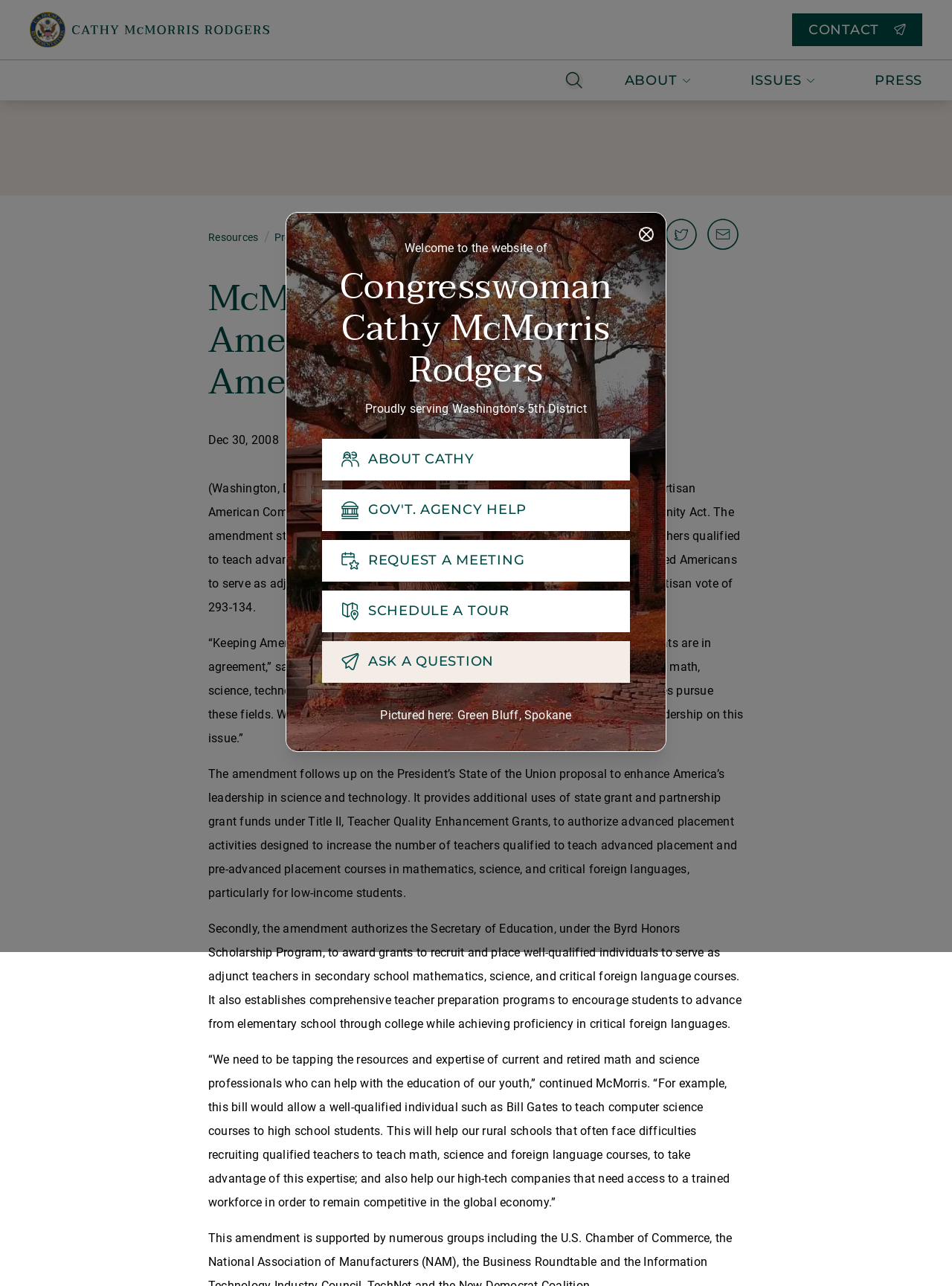Provide an in-depth caption for the contents of the webpage.

The webpage is about Congresswoman Cathy McMorris Rodgers and her introduction of an amendment to increase America's competitiveness. At the top, there is a modal dialog with a close button and a heading that reads "Welcome to the website of Congresswoman Cathy McMorris Rodgers." Below this, there is a section with a heading that says "Proudly serving 5th District" and three buttons labeled "About Cathy," "Gov't. Agency Help," and "Request a Meeting."

On the left side, there is a navigation menu with links to "Home," "CONTACT," and a search button. Above this menu, there is a horizontal separator line. On the right side, there are buttons labeled "ABOUT," "ISSUES," and "PRESS," as well as links to share the page on Facebook, Twitter, and email.

The main content of the page is an article about Congresswoman McMorris introducing the bipartisan American Competitiveness Amendment. The article is dated December 30, 2008, and includes quotes from the Congresswoman. The amendment aims to increase the number of teachers qualified to teach advanced placement courses and authorize the recruitment of well-qualified Americans to serve as adjunct teachers in secondary school.

There are five paragraphs of text in the article, with a link to "H.R. 609" in the second paragraph. The text describes the amendment's goals and the Congresswoman's statements on the importance of keeping America competitive in math, science, technology, and engineering fields.